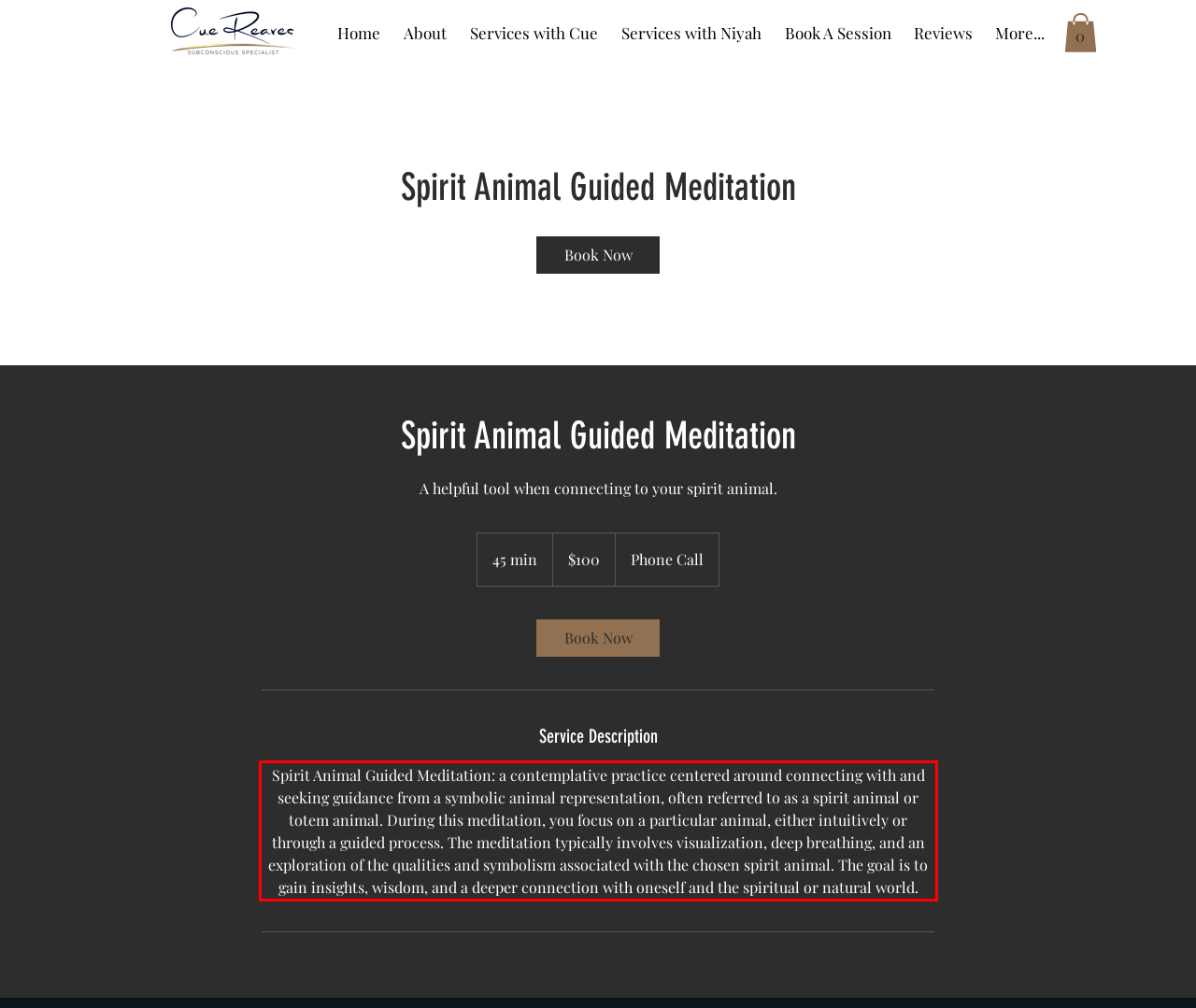Identify the text inside the red bounding box in the provided webpage screenshot and transcribe it.

Spirit Animal Guided Meditation: a contemplative practice centered around connecting with and seeking guidance from a symbolic animal representation, often referred to as a spirit animal or totem animal. During this meditation, you focus on a particular animal, either intuitively or through a guided process. The meditation typically involves visualization, deep breathing, and an exploration of the qualities and symbolism associated with the chosen spirit animal. The goal is to gain insights, wisdom, and a deeper connection with oneself and the spiritual or natural world.